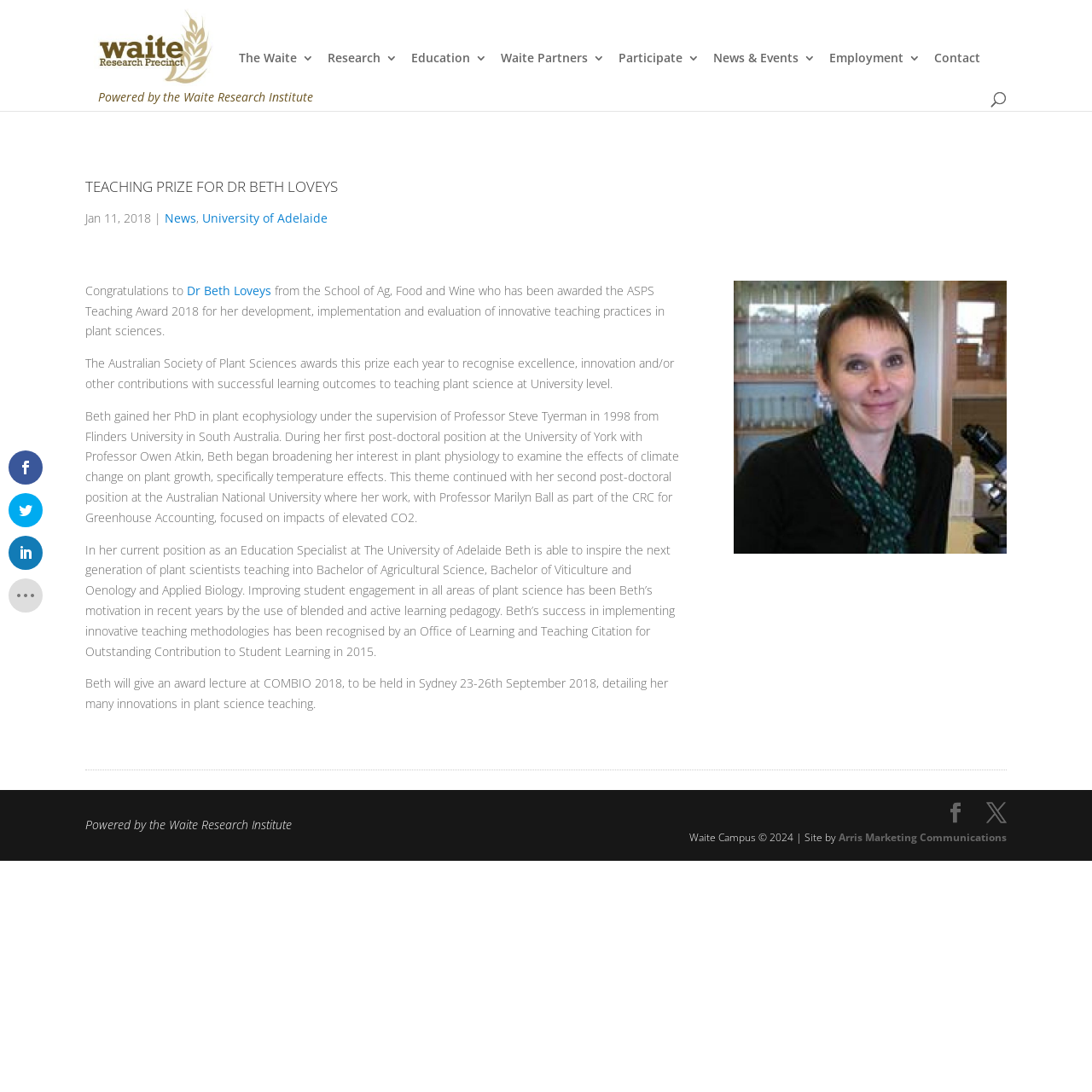Offer a detailed account of what is visible on the webpage.

The webpage is about Dr. Beth Loveys, a recipient of the ASPS Teaching Award 2018. At the top left corner, there is a link to "Waite Campus" accompanied by an image with the same name. Below this, there is a text "Powered by the Waite Research Institute". 

On the top right side, there are several links to different sections of the website, including "The Waite 3", "Research 3", "Education 3", "Waite Partners 3", "Participate 3", "News & Events 3", and "Employment 3". 

Below these links, there is a search bar that spans across the top of the page. 

The main content of the page is an article about Dr. Beth Loveys, with a heading "TEACHING PRIZE FOR DR BETH LOVEYS" at the top. Below the heading, there is a date "Jan 11, 2018" and a link to "News" and "University of Adelaide". 

The article congratulates Dr. Beth Loveys on receiving the ASPS Teaching Award 2018 for her innovative teaching practices in plant sciences. It then provides a brief description of the award and its purpose. 

The rest of the article is a biography of Dr. Beth Loveys, detailing her education, research experience, and teaching career. It mentions her current position as an Education Specialist at the University of Adelaide and her achievements in implementing innovative teaching methodologies. 

At the bottom of the page, there is a section with a copyright notice "Waite Campus © 2024" and a link to "Arris Marketing Communications", which is the site developer. There are also several social media links on the bottom right side.